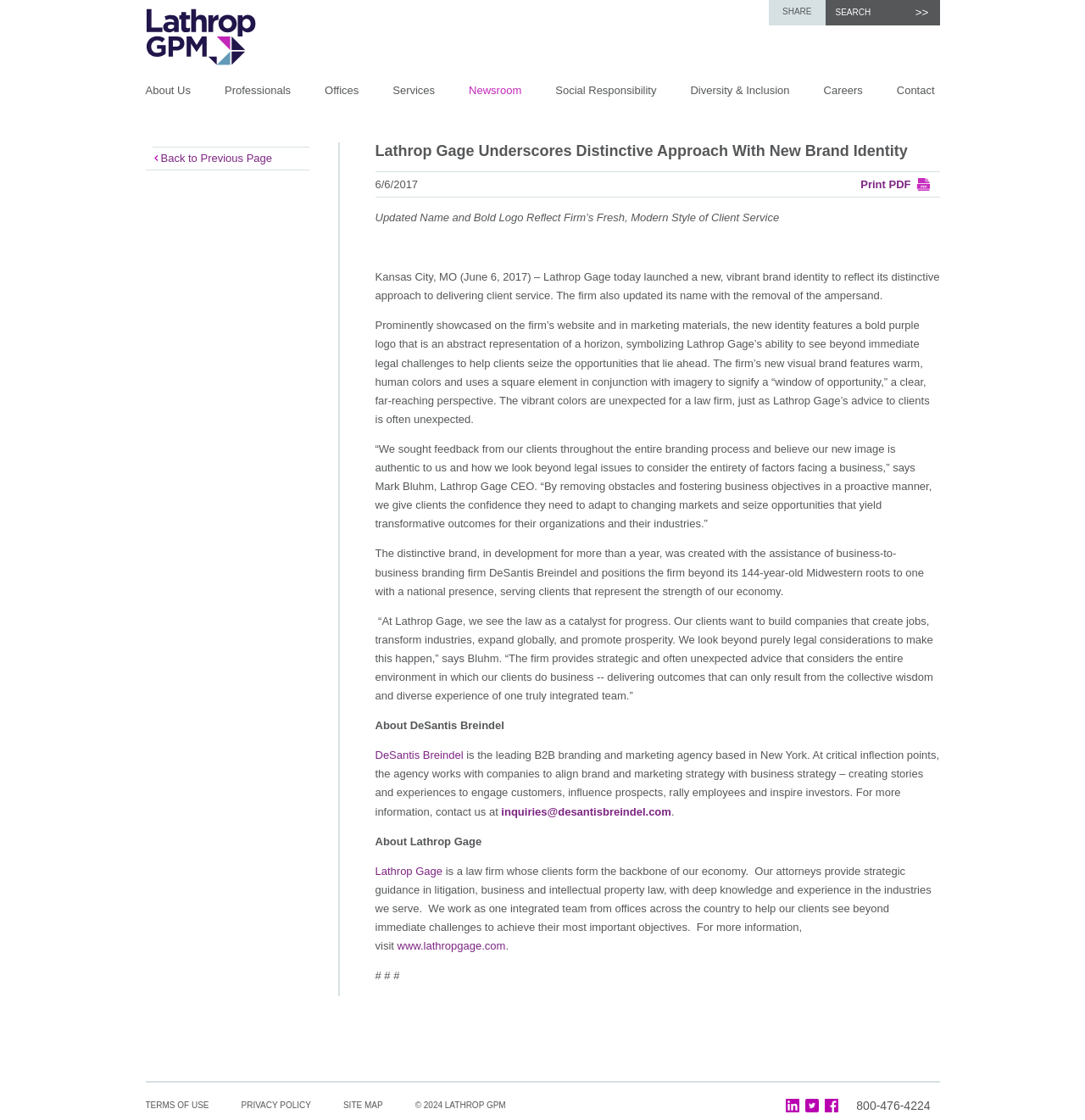Carefully observe the image and respond to the question with a detailed answer:
What is the phone number listed at the bottom of the webpage?

The phone number can be found at the bottom of the webpage, where it is listed as a link '800-476-4224'. This suggests that the phone number is a contact number for the law firm.